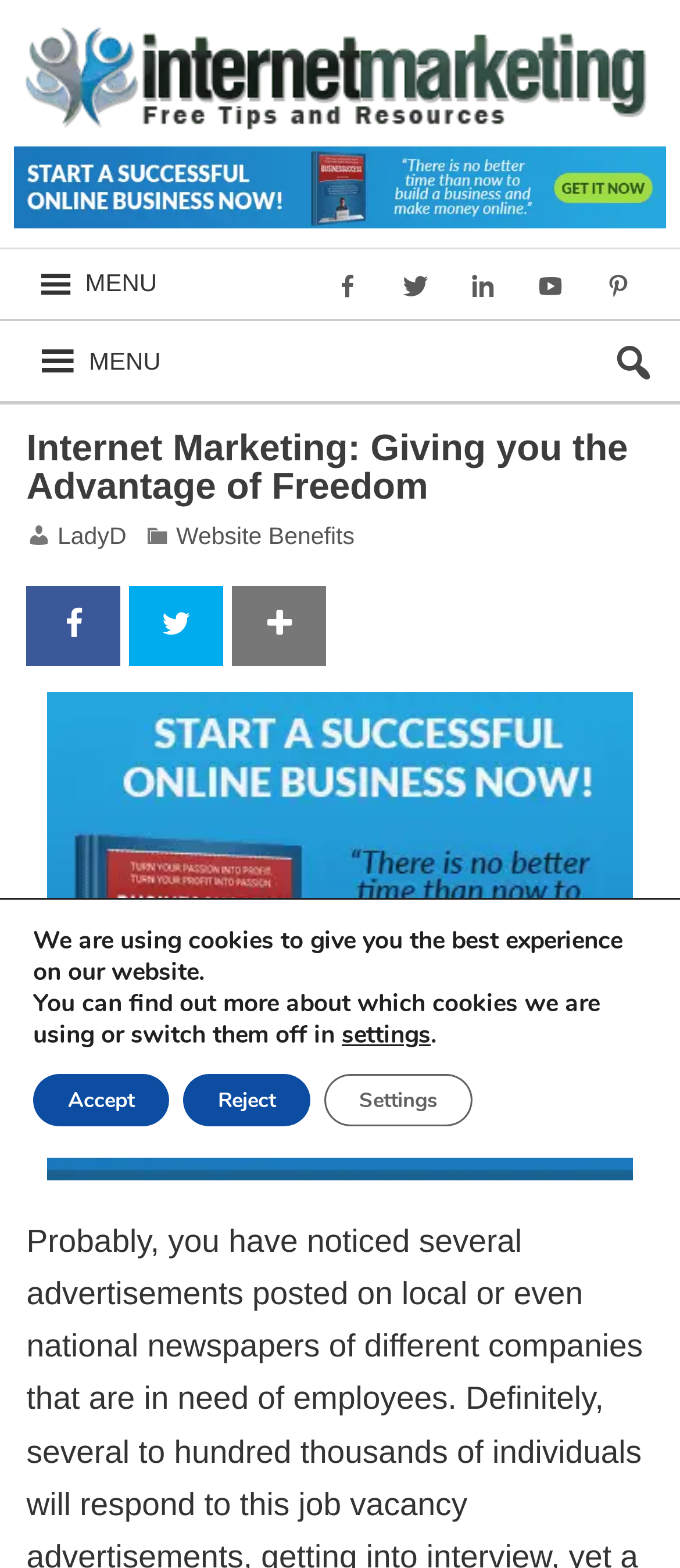Illustrate the webpage's structure and main components comprehensively.

This webpage is about internet marketing and online business opportunities. At the top left, there is a link to "Online Marketing Pro" accompanied by an image with the same name. Below this, there is a complementary section with an image titled "Start an Online Business". 

On the top right, there are several social media links represented by icons, including Facebook, Twitter, LinkedIn, and Instagram. 

A menu button is located at the top left corner, which expands to reveal a heading that reads "Internet Marketing: Giving you the Advantage of Freedom". Below this heading, there are links to "LadyD", "Website Benefits", and several other icons. 

Further down, there is a prominent link to "Start an Online Business" accompanied by a large image with the same title. 

At the bottom of the page, there is a GDPR cookie banner that informs users about the use of cookies on the website. The banner provides options to accept, reject, or adjust cookie settings.